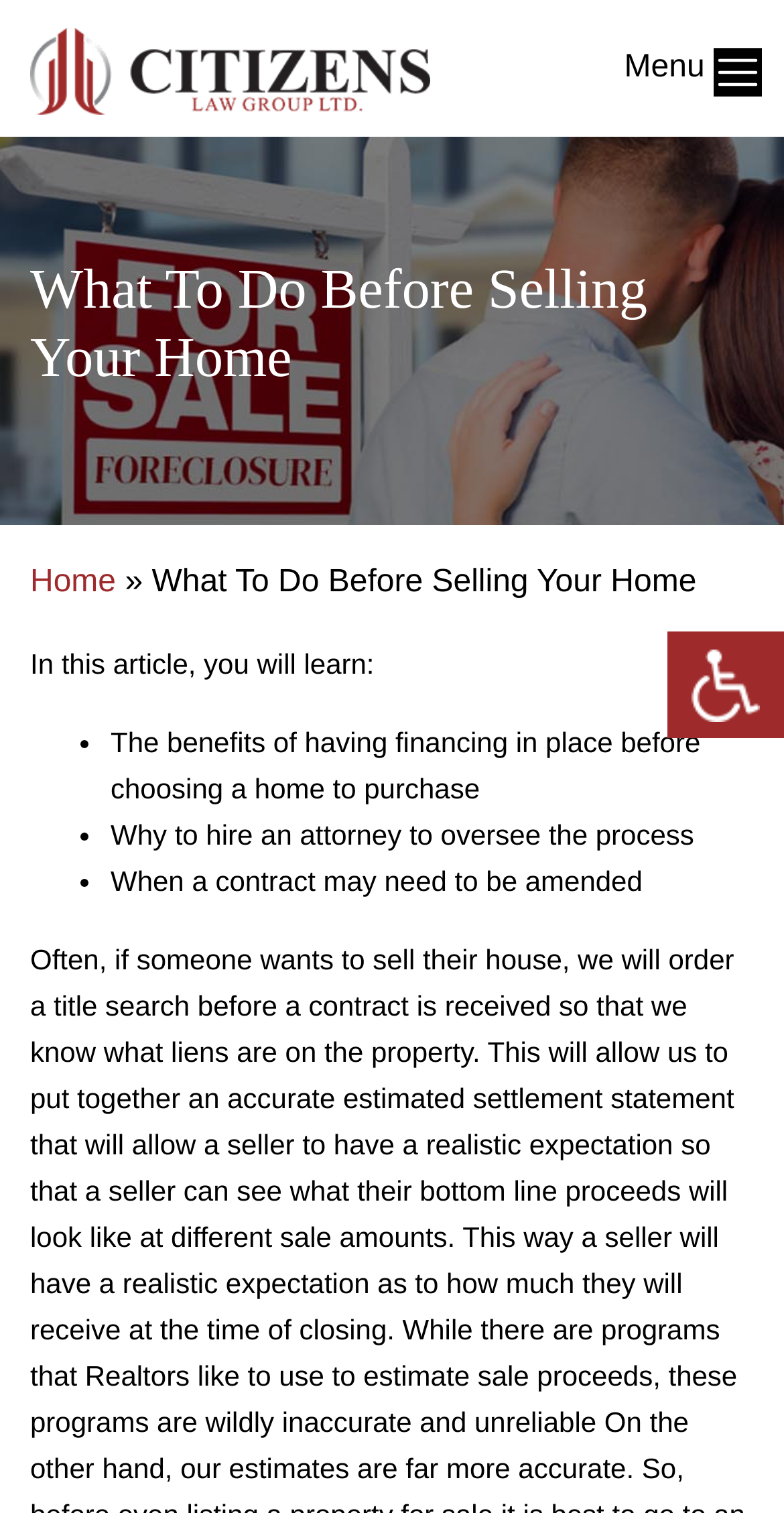Summarize the webpage with intricate details.

The webpage appears to be an article about preparing to sell a home, with a focus on the importance of consulting a real estate attorney. At the top left of the page, there is a logo image of "Citizens Law Group LTD." Below the logo, there is a heading that reads "What To Do Before Selling Your Home". 

To the top right of the page, there is a button labeled "Menu". Below the heading, there are navigation links, including "Home", which is followed by a right-facing arrow symbol. 

The main content of the article begins with a brief introduction, stating "In this article, you will learn:". This is followed by a list of three bullet points, each describing a key aspect of preparing to sell a home. The list includes the benefits of having financing in place, the importance of hiring an attorney to oversee the process, and when a contract may need to be amended. 

At the bottom right of the page, there is a section labeled "Accessibility", which includes an image with the same label.